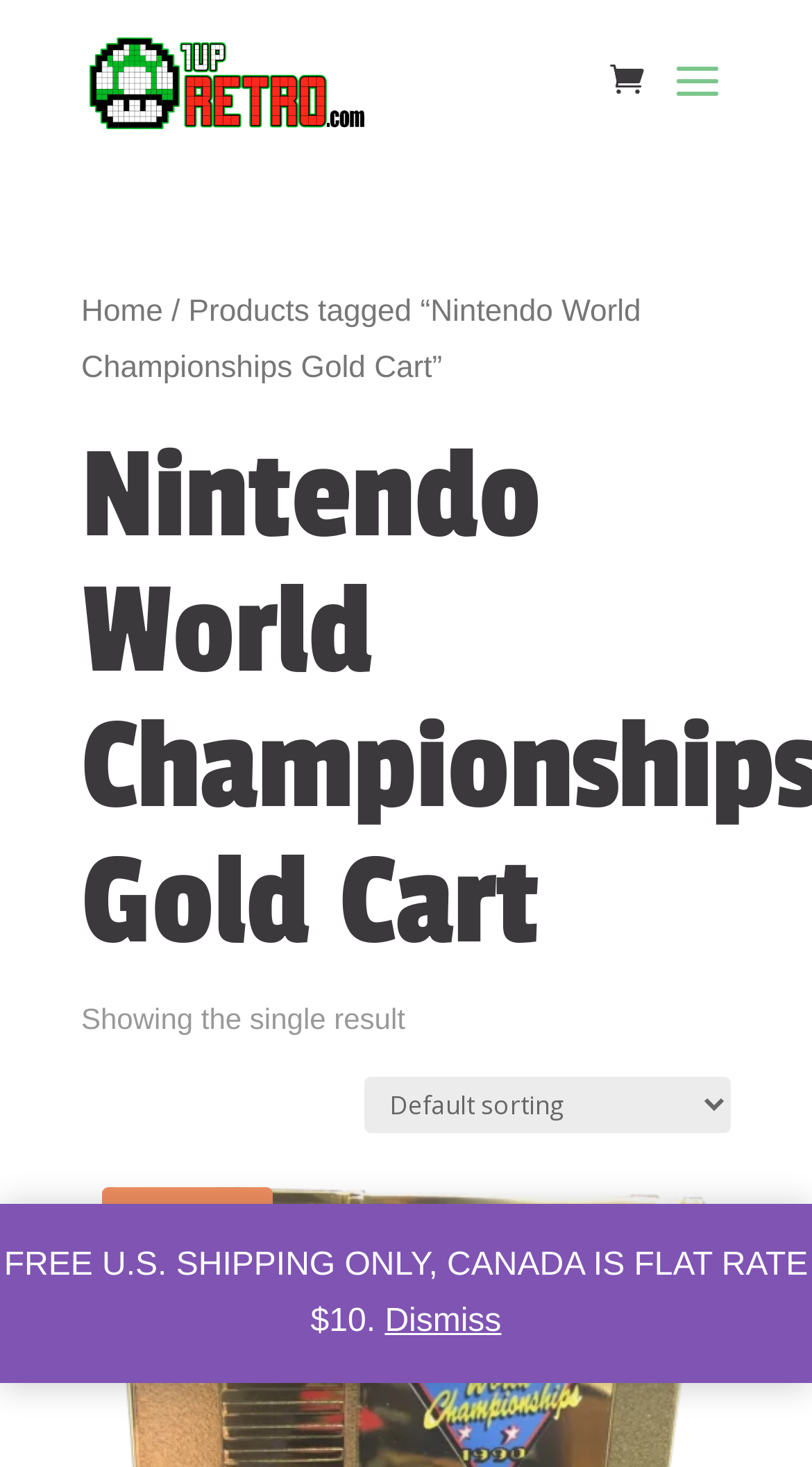What is the current product being shown?
Examine the screenshot and reply with a single word or phrase.

Nintendo World Championships Gold Cart